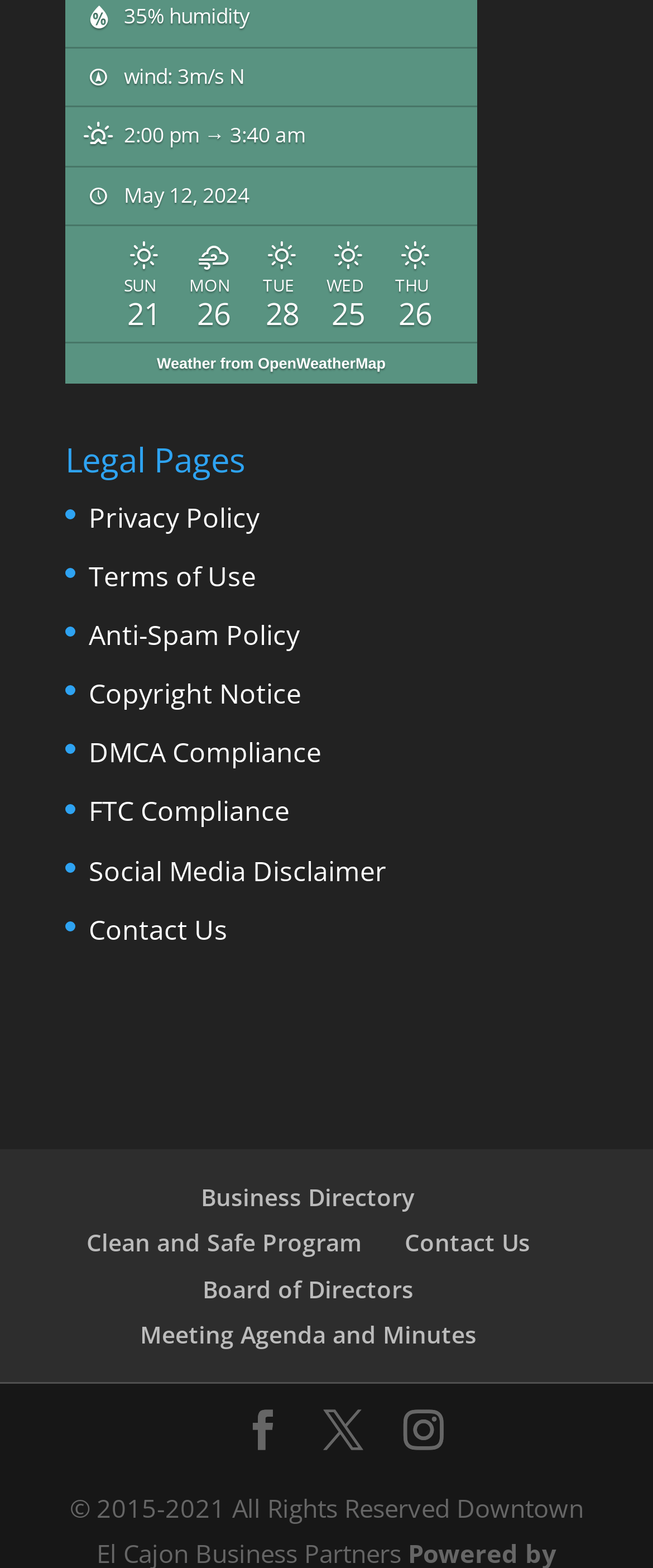What is the wind speed?
Can you provide a detailed and comprehensive answer to the question?

The wind speed is mentioned in the top section of the webpage, which displays the current weather conditions. The static text 'wind: 3m/s N' is located at coordinates [0.19, 0.039, 0.374, 0.057] and indicates the current wind speed and direction.